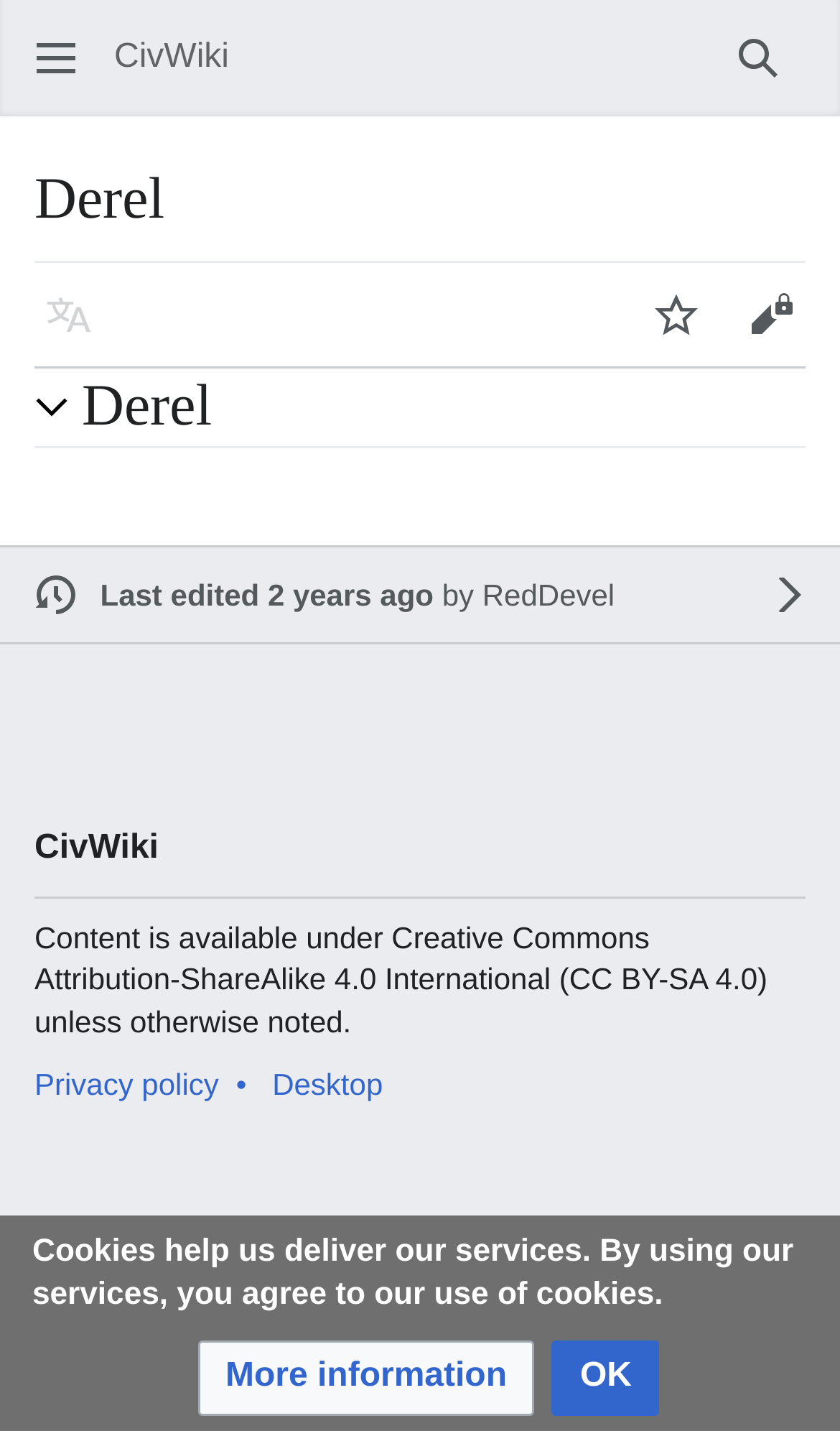Can you determine the bounding box coordinates of the area that needs to be clicked to fulfill the following instruction: "Change the language"?

[0.026, 0.187, 0.138, 0.254]